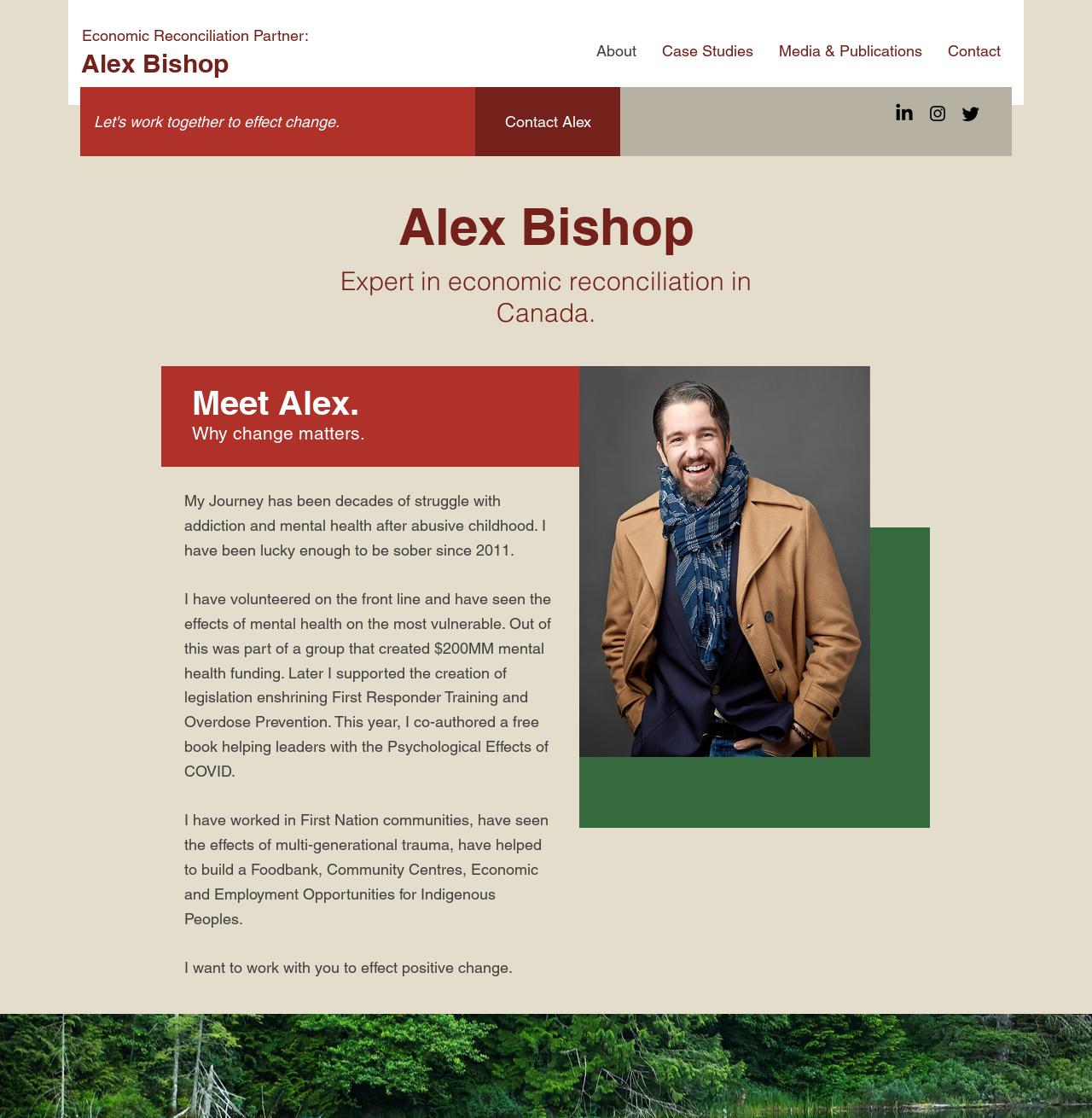What is the purpose of the 'Social Bar' section?
Using the image as a reference, give an elaborate response to the question.

The 'Social Bar' section contains links to Alex Bishop's social media profiles, including LinkedIn, Instagram, and Twitter, as indicated by the link elements and their corresponding image elements.